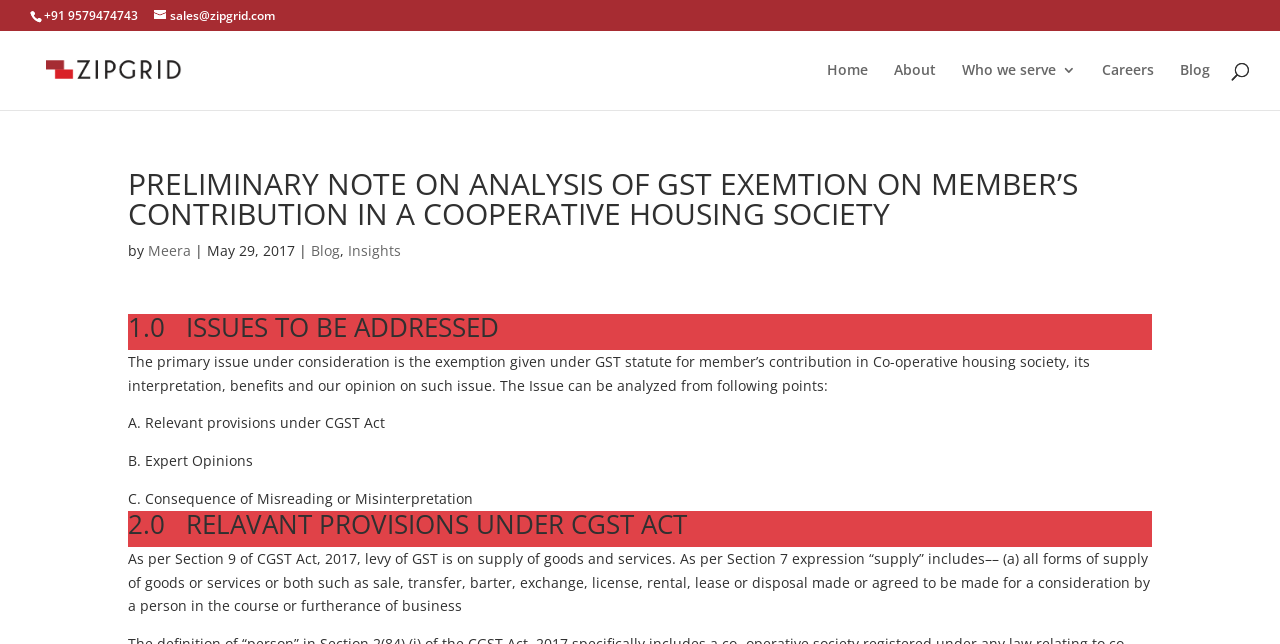Analyze and describe the webpage in a detailed narrative.

The webpage appears to be a blog post or article discussing the analysis of GST exemption on member's contribution in a cooperative housing society. At the top left corner, there is a phone number "+91 9579474743" and an email address "sales@zipgrid.com" displayed. Next to the email address is the logo of Zipgrid, which is an image. 

On the top right corner, there is a navigation menu with links to "Home", "About", "Who we serve", "Careers", and "Blog". Below the navigation menu, there is a search box with a placeholder text "Search for:".

The main content of the webpage starts with a heading "PRELIMINARY NOTE ON ANALYSIS OF GST EXEMTION ON MEMBER’S CONTRIBUTION IN A COOPERATIVE HOUSING SOCIETY" followed by the author's name "Meera" and the date "May 29, 2017". Below the heading, there are links to "Blog" and "Insights".

The article is divided into sections, with headings "1.0 ISSUES TO BE ADDRESSED", "2.0 RELAVANT PROVISIONS UNDER CGST ACT", and so on. Each section contains paragraphs of text discussing the analysis of GST exemption. The text is organized in a clear and structured manner, with headings and subheadings guiding the reader through the content.